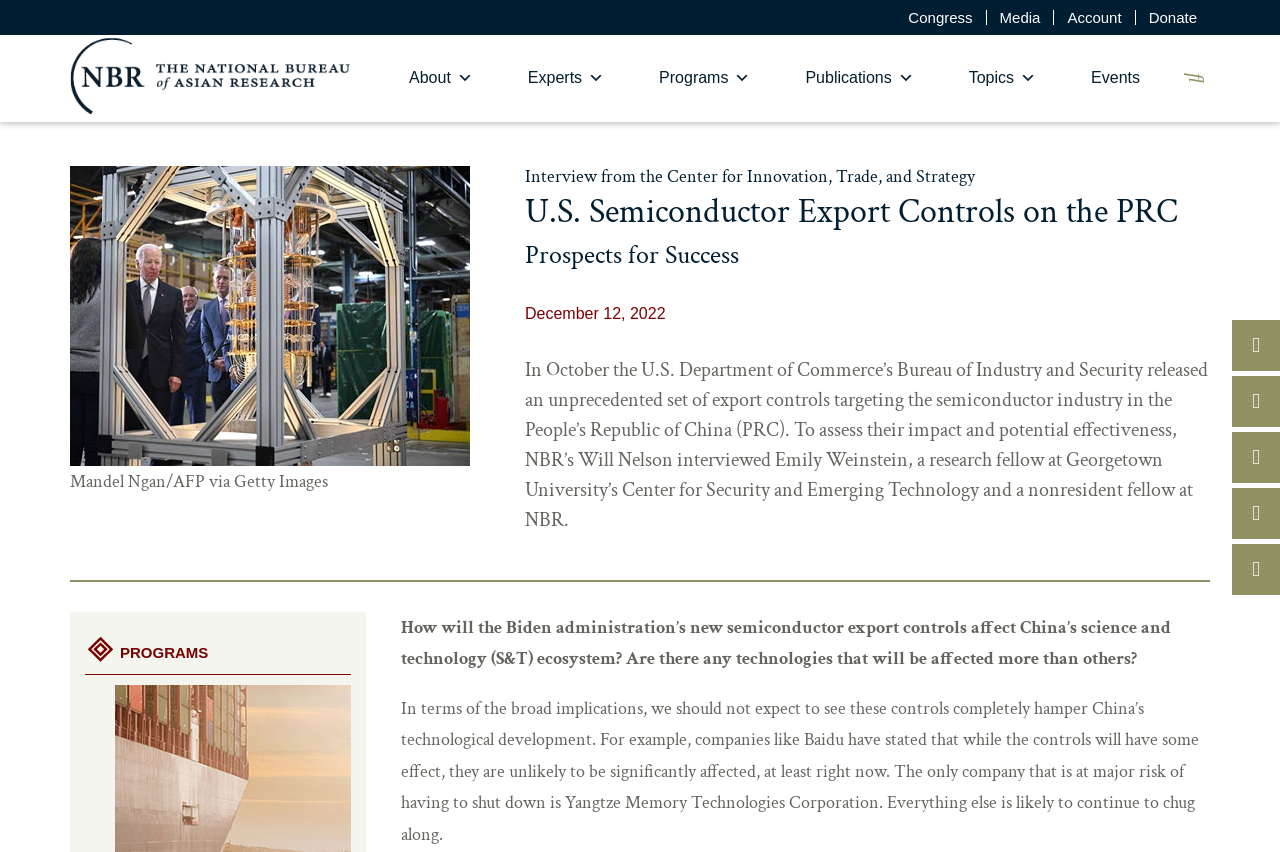Respond with a single word or phrase to the following question:
What is the topic of the article?

U.S. Semiconductor Export Controls